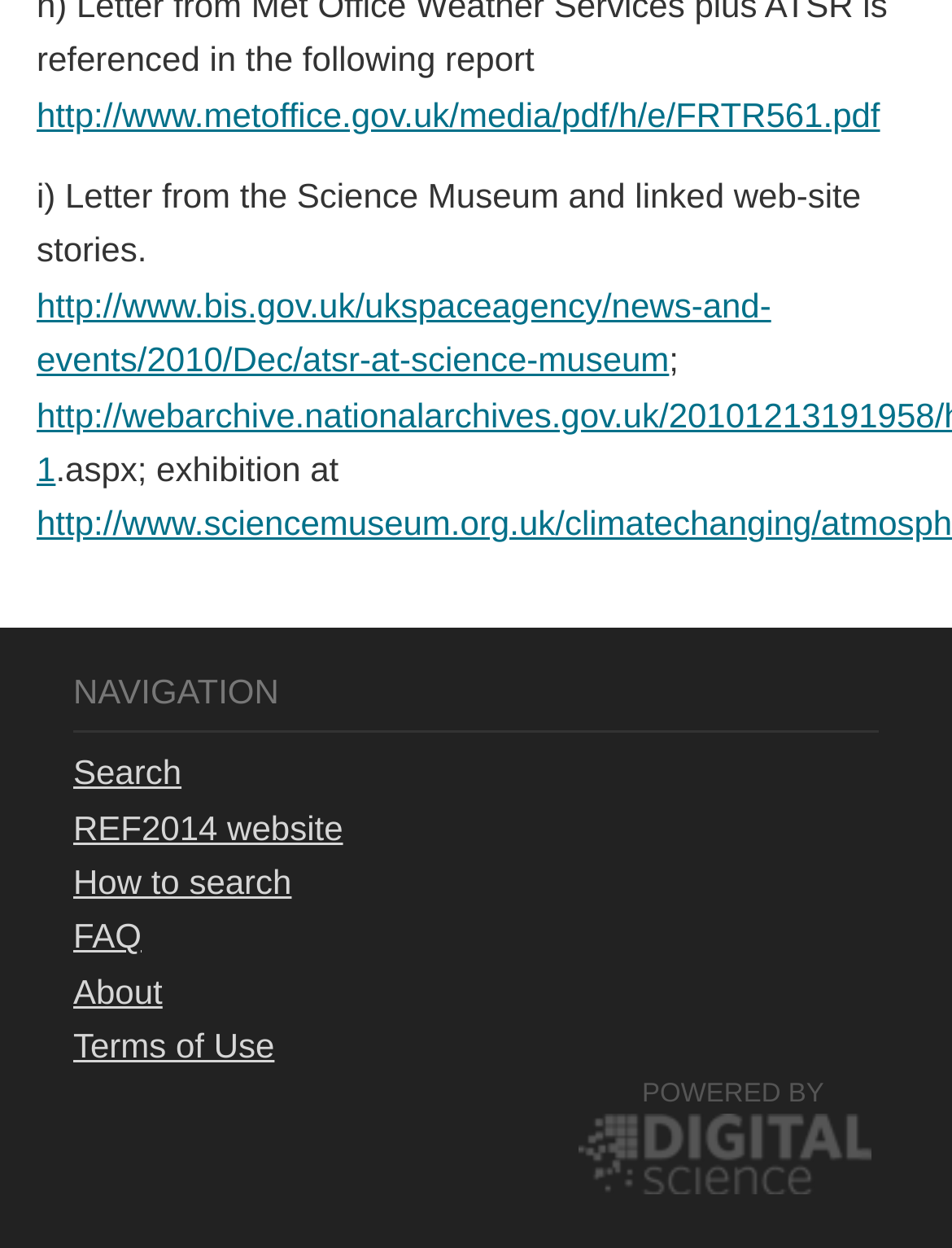Can you pinpoint the bounding box coordinates for the clickable element required for this instruction: "Go to the REF2014 website"? The coordinates should be four float numbers between 0 and 1, i.e., [left, top, right, bottom].

[0.077, 0.647, 0.36, 0.678]